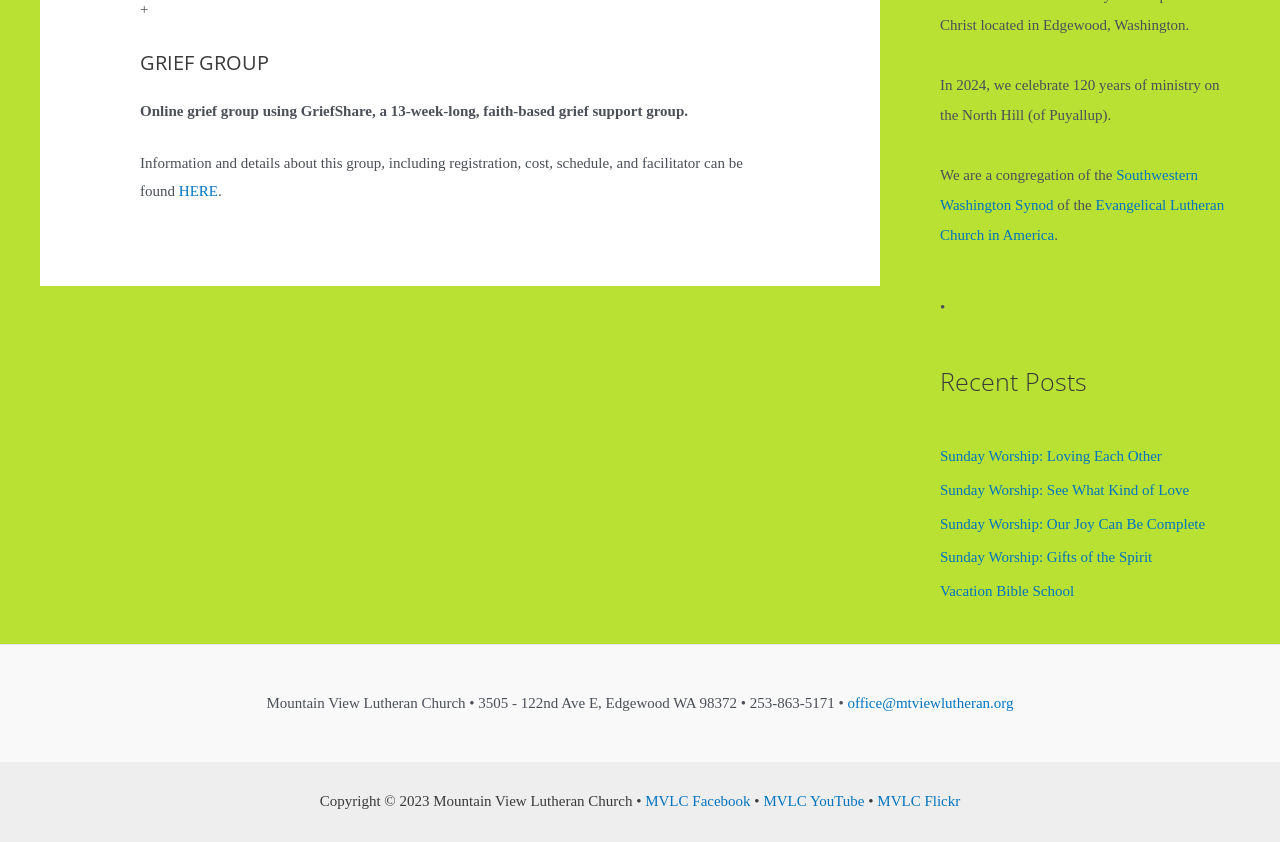Please give a succinct answer to the question in one word or phrase:
What is the denomination of the church?

Evangelical Lutheran Church in America